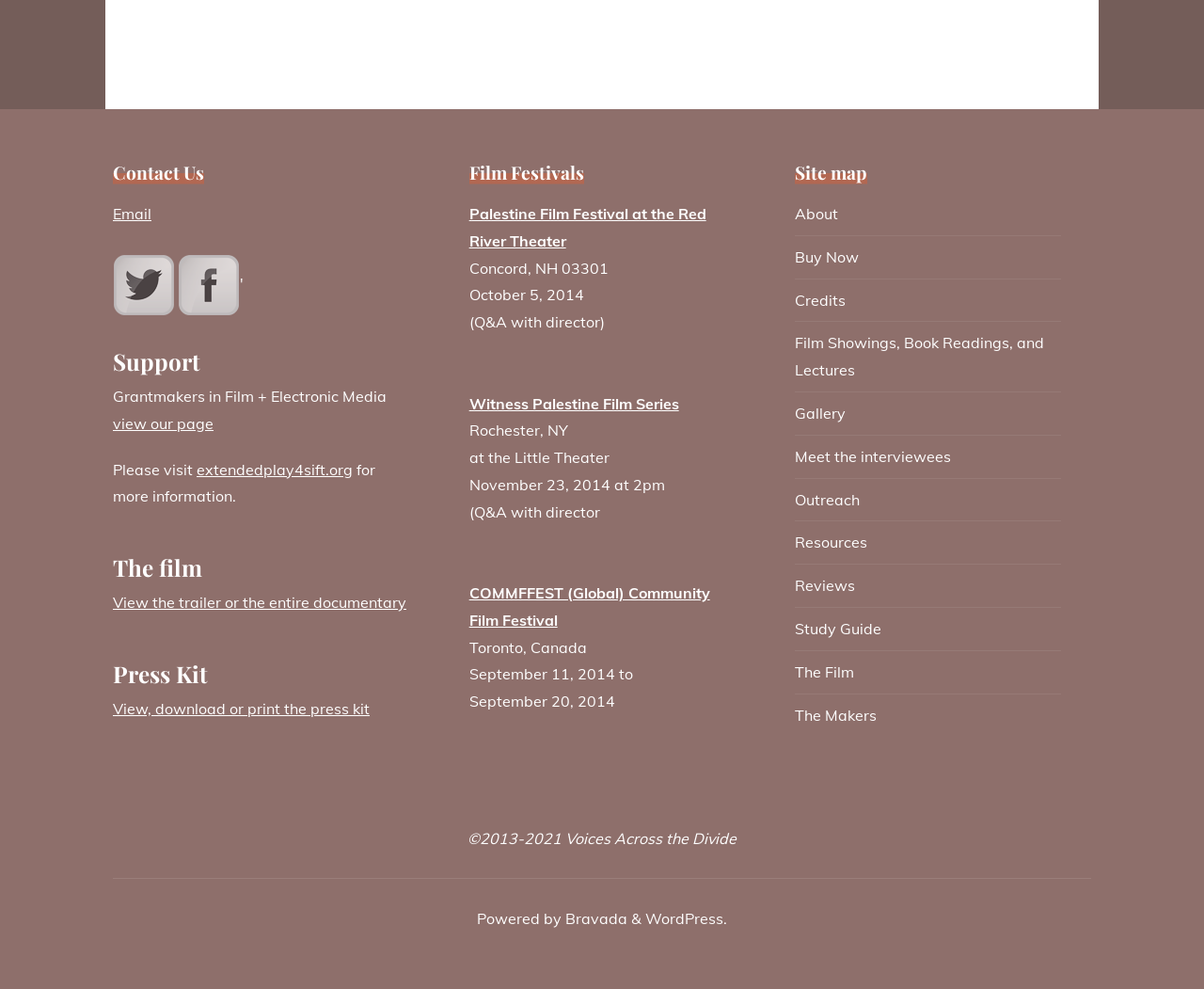What is the name of the platform that powers the website?
Answer the question with a single word or phrase, referring to the image.

WordPress